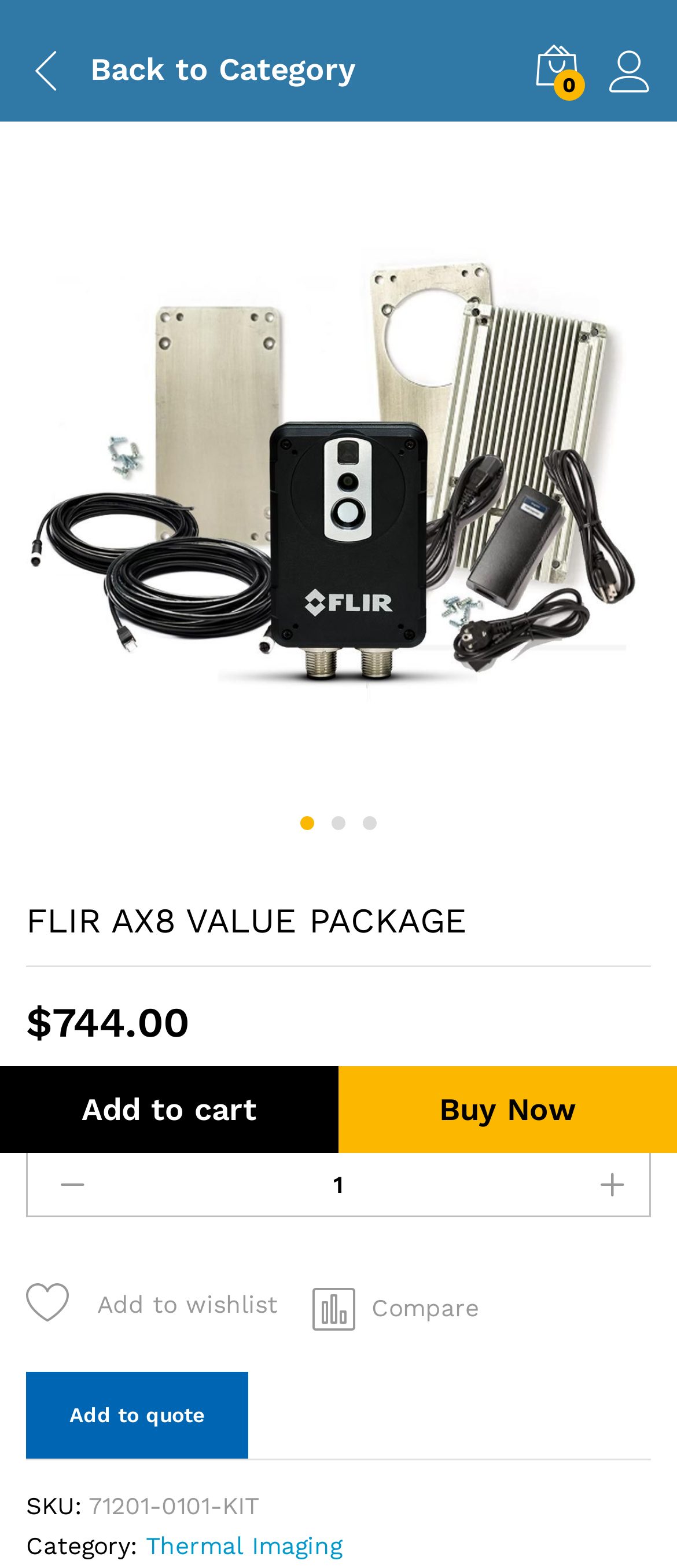Given the element description, predict the bounding box coordinates in the format (top-left x, top-left y, bottom-right x, bottom-right y), using floating point numbers between 0 and 1: parent_node: Back to Category

[0.882, 0.616, 0.974, 0.68]